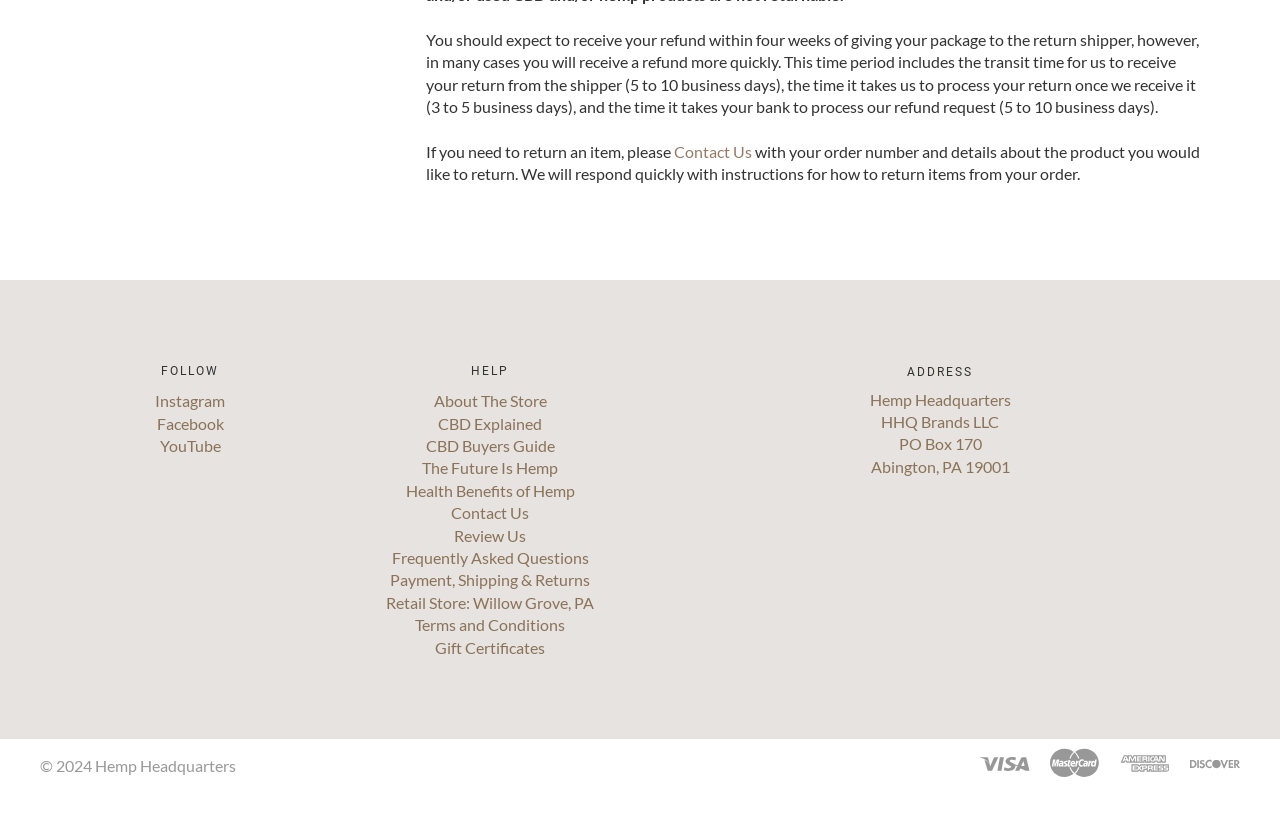Please determine the bounding box coordinates of the section I need to click to accomplish this instruction: "Follow on Instagram".

[0.121, 0.48, 0.176, 0.503]